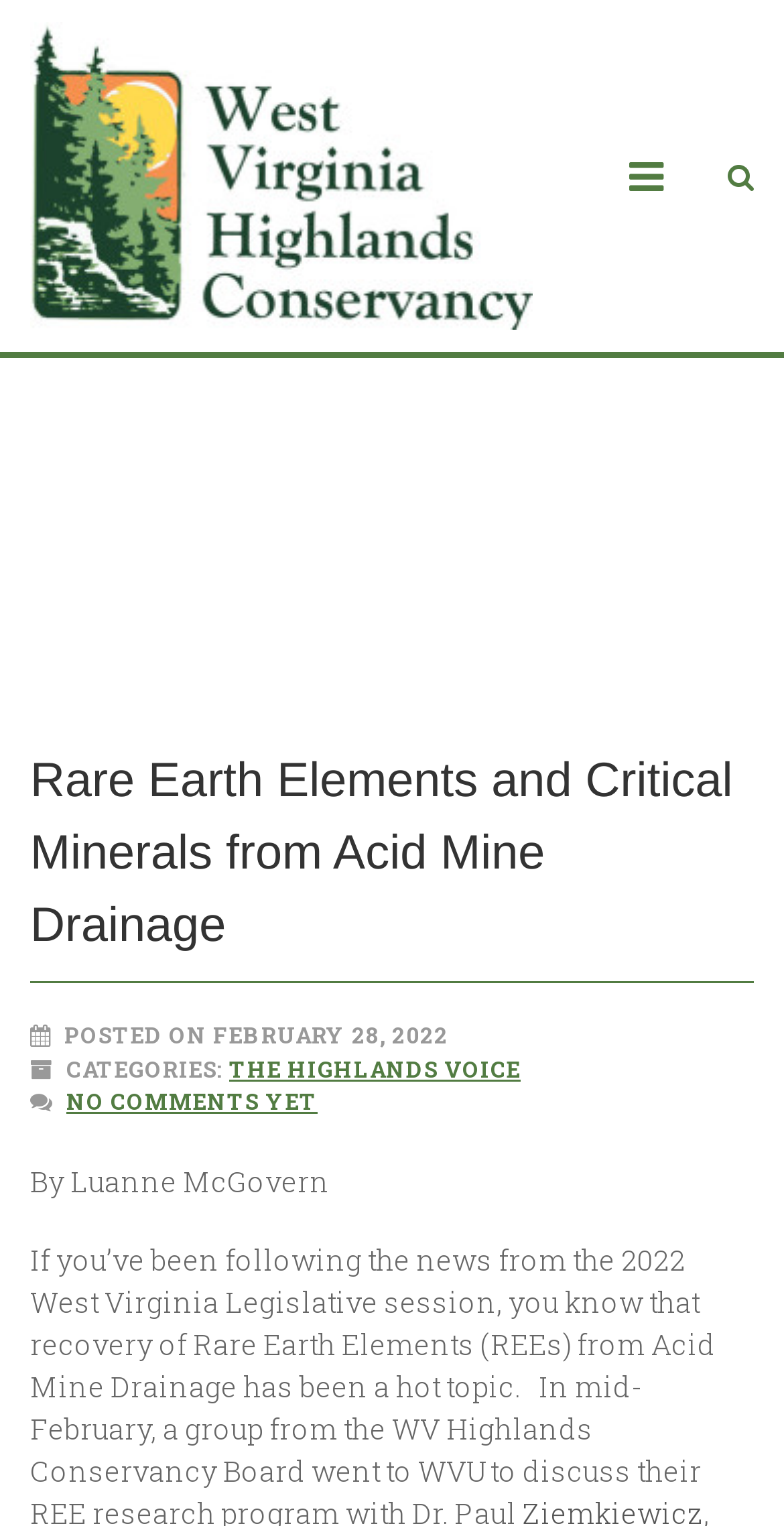What is the date of the article?
Based on the image, answer the question in a detailed manner.

I found the date by looking at the text 'POSTED ON FEBRUARY 28, 2022' which is located above the article content.